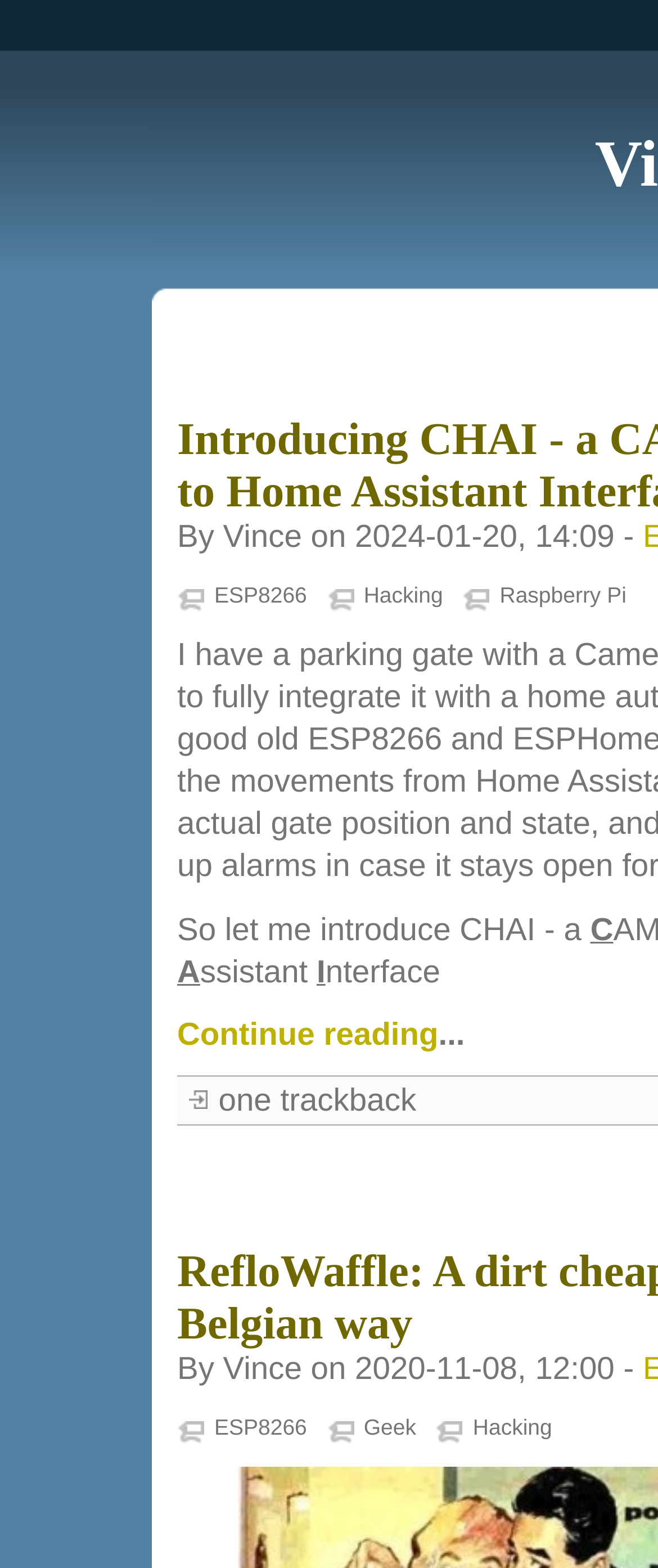Explain the webpage's layout and main content in detail.

The webpage is a blog post titled "Vince's thoughts". At the top, there is a date and author information "By Vince on 2024-01-20, 14:09 -". Below this, there are three links "ESP8266", "Hacking", and "Raspberry Pi" aligned horizontally. 

The main content of the blog post starts with the text "So let me introduce CHAI - a" followed by an insertion point. The text then continues with "A ssistant I nterface". 

Below this, there is a link "Continue reading" and an ellipsis "...". Next to the ellipsis, there is a link "one trackback". 

Further down, there is another date and author information "By Vince on 2020-11-08, 12:00 -". Below this, there are three links "ESP8266", "Geek", and "Hacking" aligned horizontally, similar to the top section.